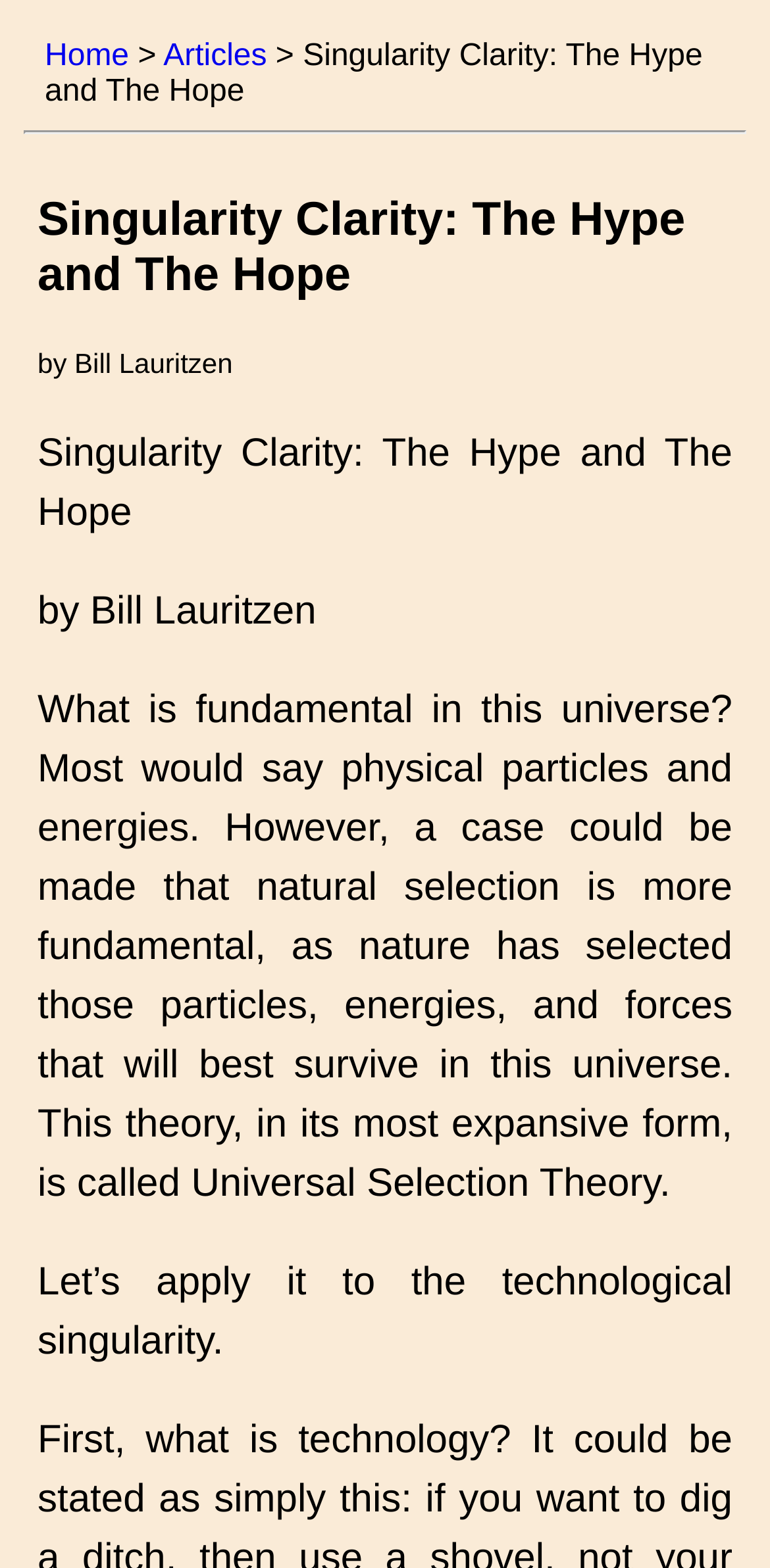What is the purpose of the horizontal separator on the page?
Please answer the question with a detailed and comprehensive explanation.

I inferred the purpose of the horizontal separator by looking at its location on the page, which is between the navigation links and the article content, and assuming that it is used to visually separate these two sections.